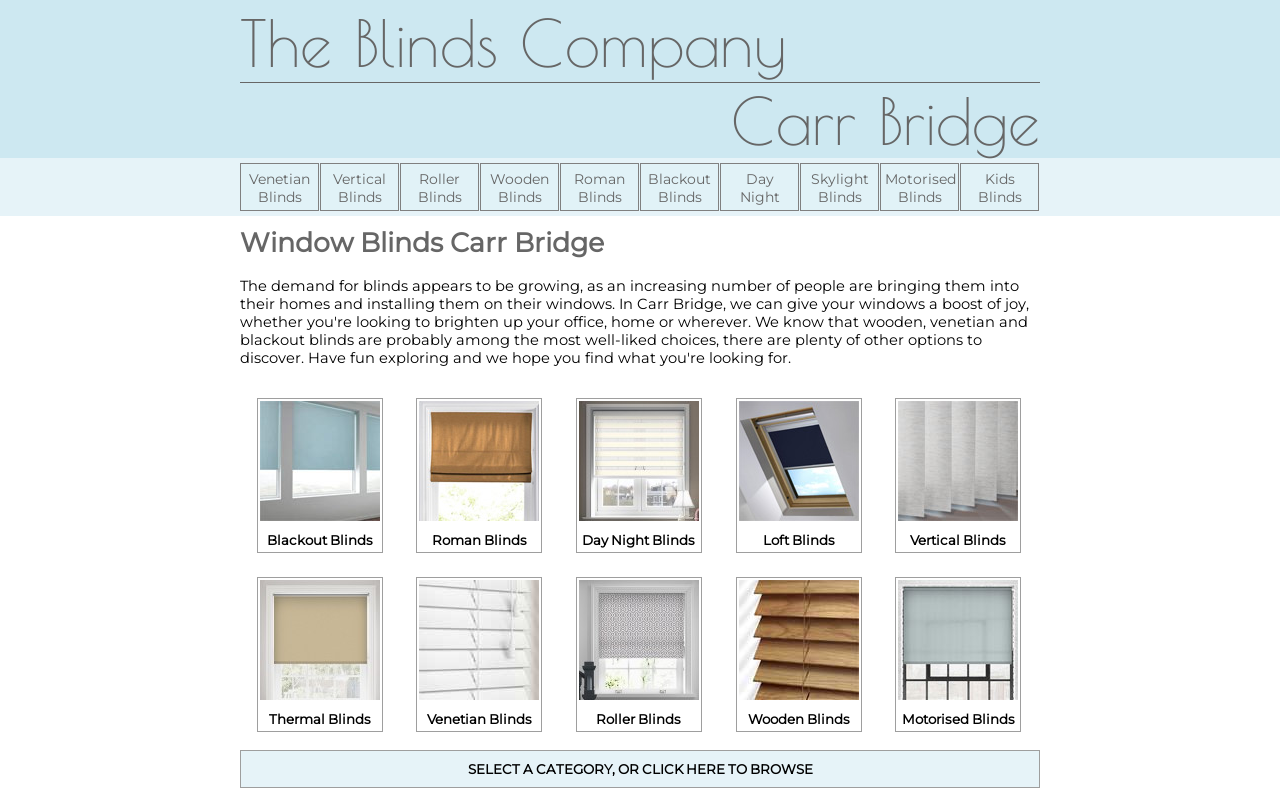What is the purpose of the 'SELECT A CATEGORY, OR CLICK HERE TO BROWSE' link?
Using the image as a reference, give a one-word or short phrase answer.

To browse window blinds